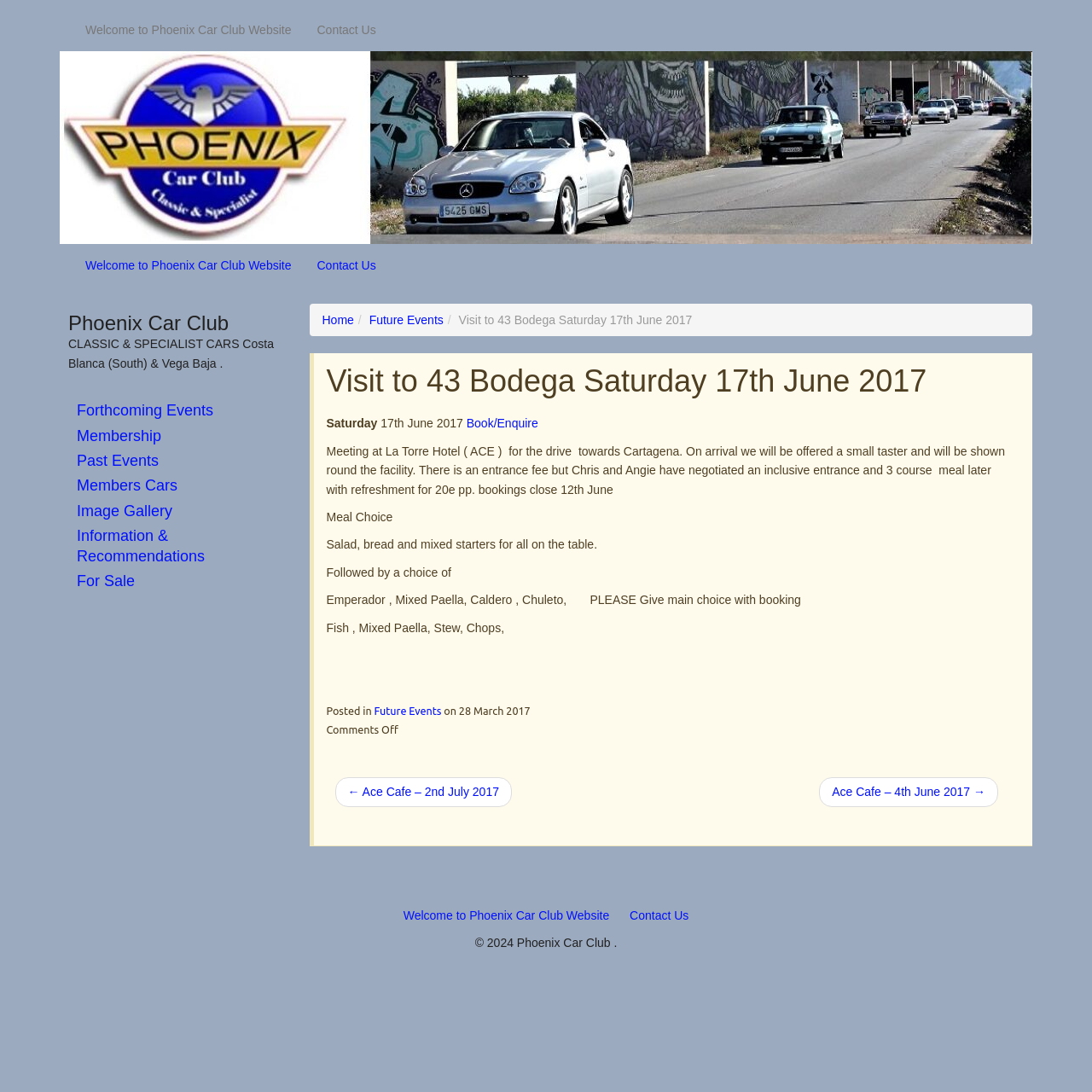Generate a comprehensive description of the contents of the webpage.

This webpage is about the Phoenix Car Club, specifically an event titled "Visit to 43 Bodega Saturday 17th June 2017". At the top left, there is a link to the club's website and a link to "Contact Us". Next to these links, there is a large image of the Phoenix Car Club logo.

Below the logo, there is a navigation menu with links to "Home", "Future Events", and other pages. On the right side of the page, there is a small group of links, including "Welcome to Phoenix Car Club Website" and "Contact Us", which are duplicates of the links at the top.

The main content of the page is an article about the event, which includes a heading, a brief description, and details about the event, such as the date, location, and meal options. The article also includes links to book or enquire about the event.

On the right side of the article, there are links to previous and next events, as well as a section with links to other pages on the website, including "Forthcoming Events", "Membership", and "Image Gallery".

At the bottom of the page, there is a footer section with a copyright notice and links to the website and "Contact Us" again.